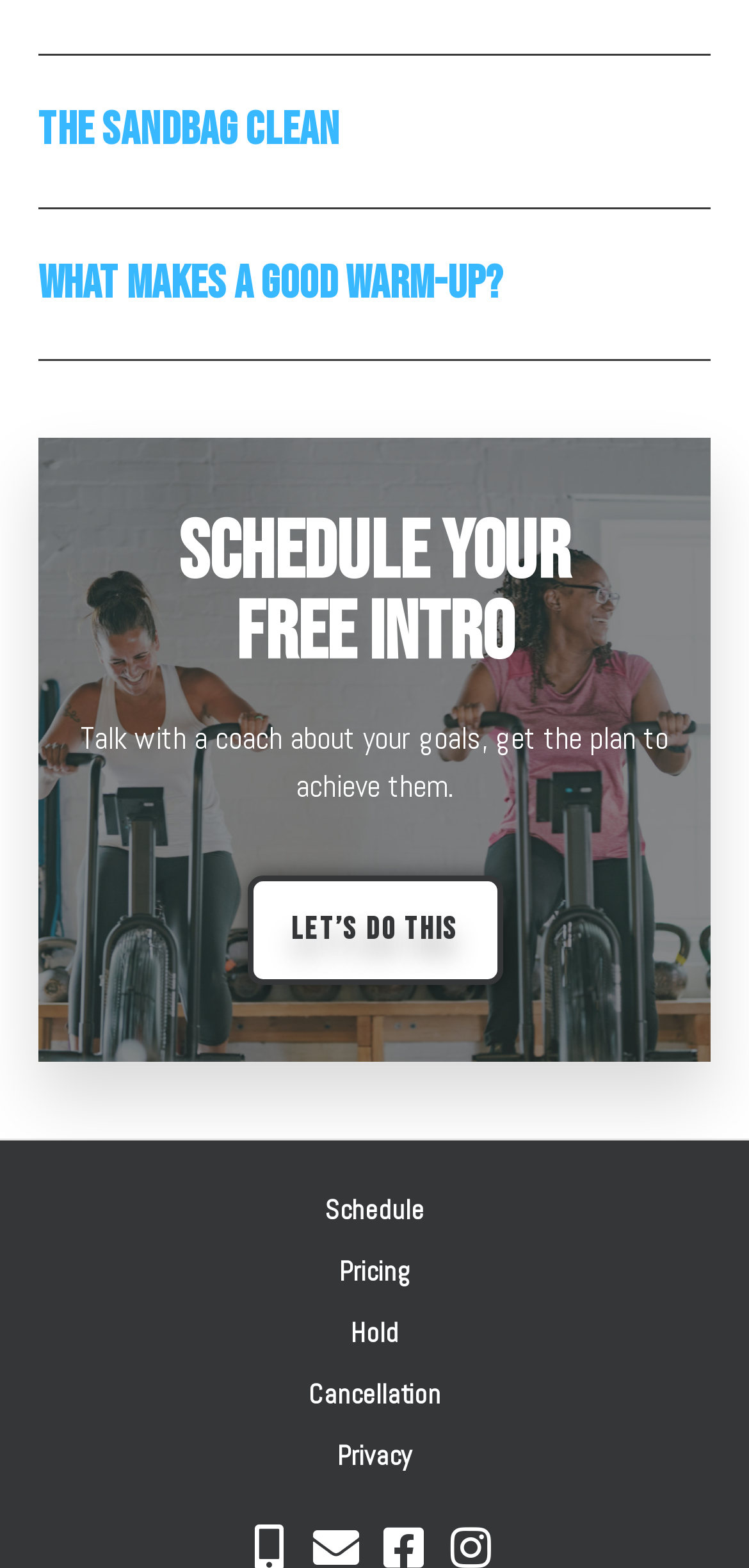Find the bounding box coordinates of the element to click in order to complete the given instruction: "Explore the article about Saturday night's main weather event."

None